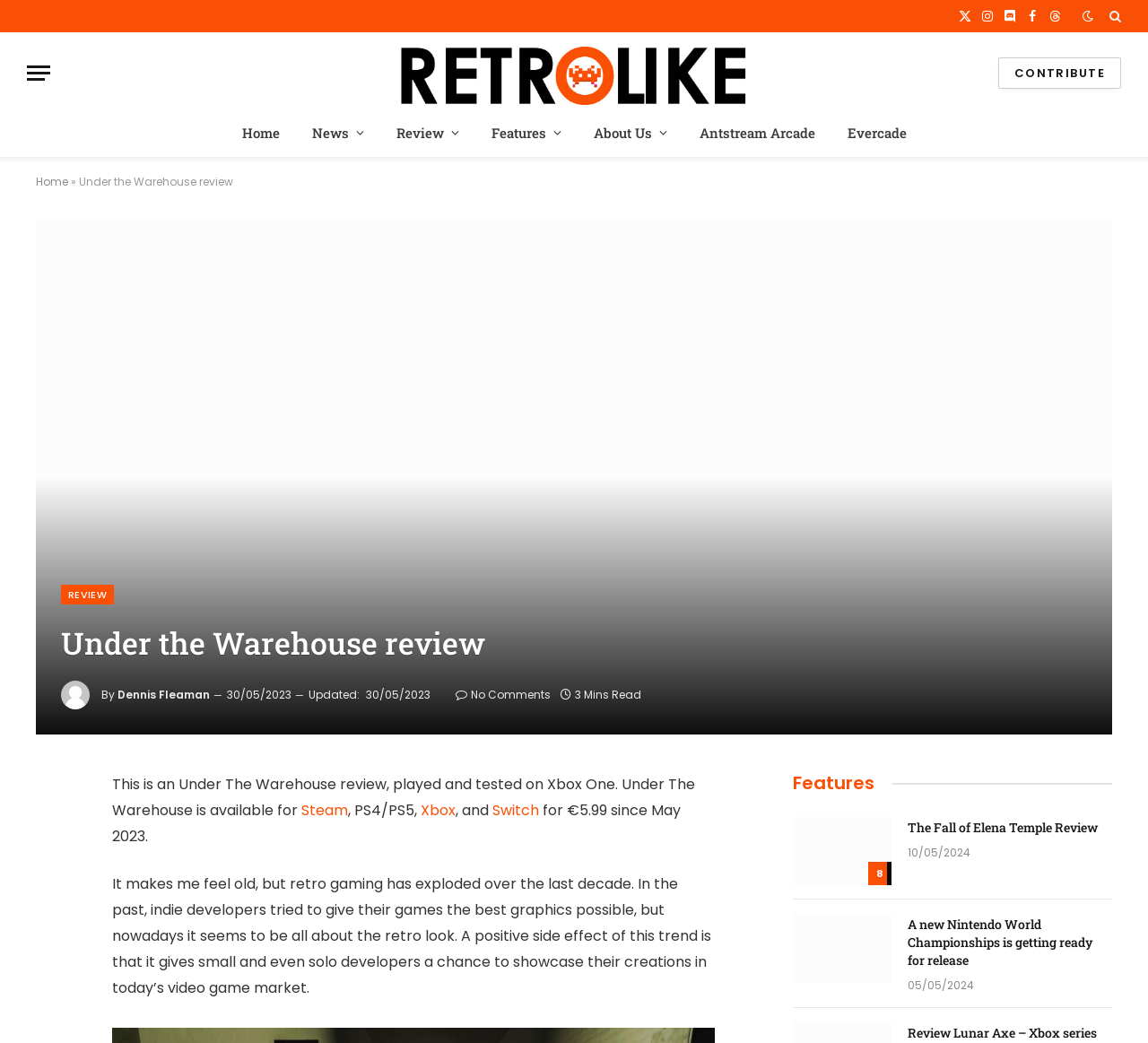Please identify the bounding box coordinates of the element I should click to complete this instruction: 'Visit Facebook page'. The coordinates should be given as four float numbers between 0 and 1, like this: [left, top, right, bottom].

None